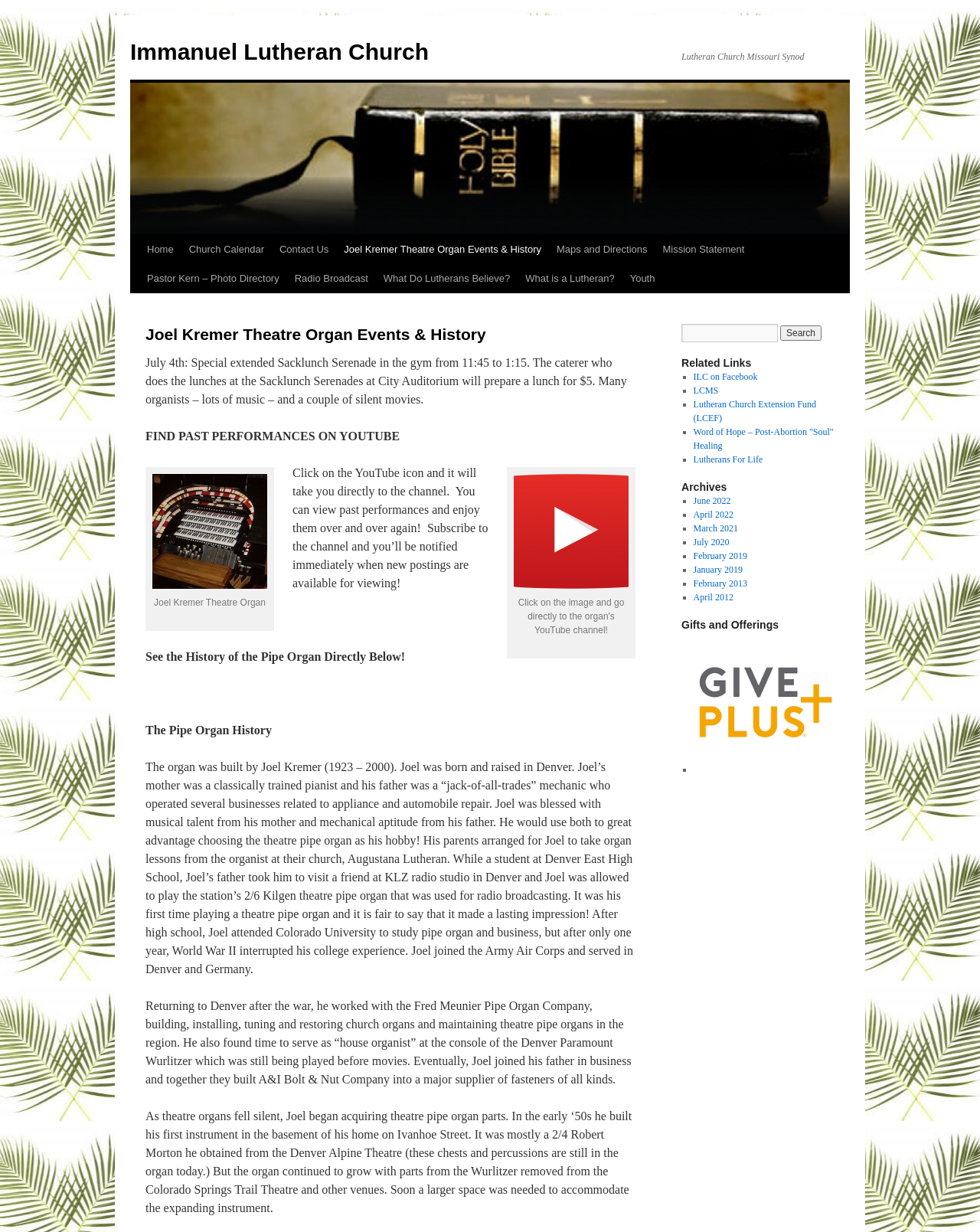What is the date of the special extended Sacklunch Serenade?
Refer to the screenshot and answer in one word or phrase.

July 4th